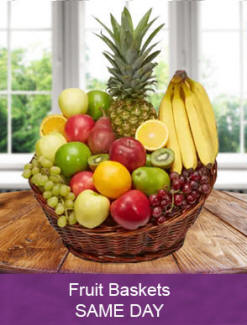Elaborate on the elements present in the image.

A vibrant and enticing image showcases a beautifully arranged fruit basket filled with a variety of fresh fruits, including ripe bananas, colorful apples, juicy grapes, and zesty citrus fruits like lemons and oranges. The basket is creatively woven and set against a backdrop of bright, natural light streaming through large windows, enhancing the freshness of the produce. A prominent label at the bottom of the image reads "Fruit Baskets" followed by "SAME DAY," highlighting the convenience of same-day delivery for this delicious gift option, perfect for any occasion. This delightful arrangement promises to bring joy and health to its recipient.